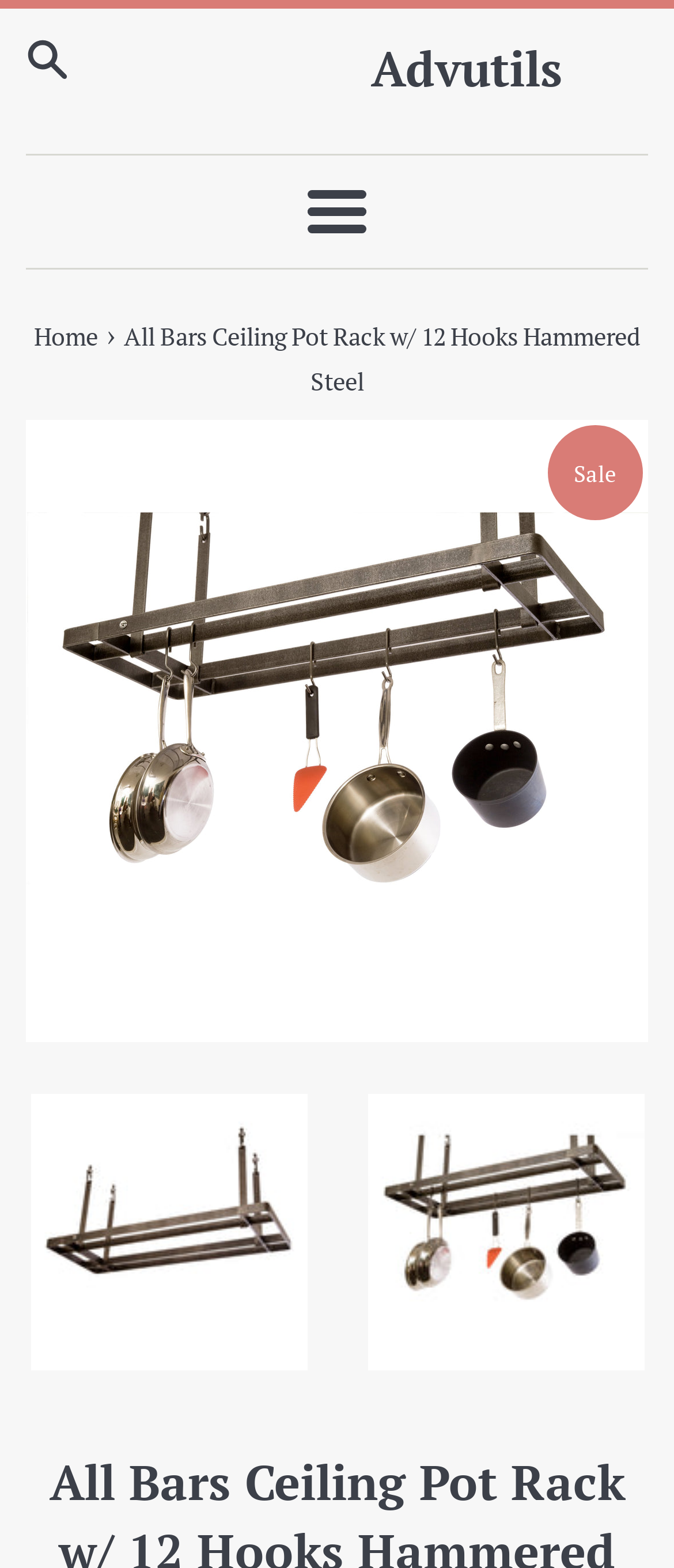What is the brand of the product?
Ensure your answer is thorough and detailed.

I found the brand name by looking at the link 'All Bars Ceiling Pot Rack w/ 12 Hooks Hammered Steel - Enclume Design Products' which is likely to be the product description or manufacturer's website.